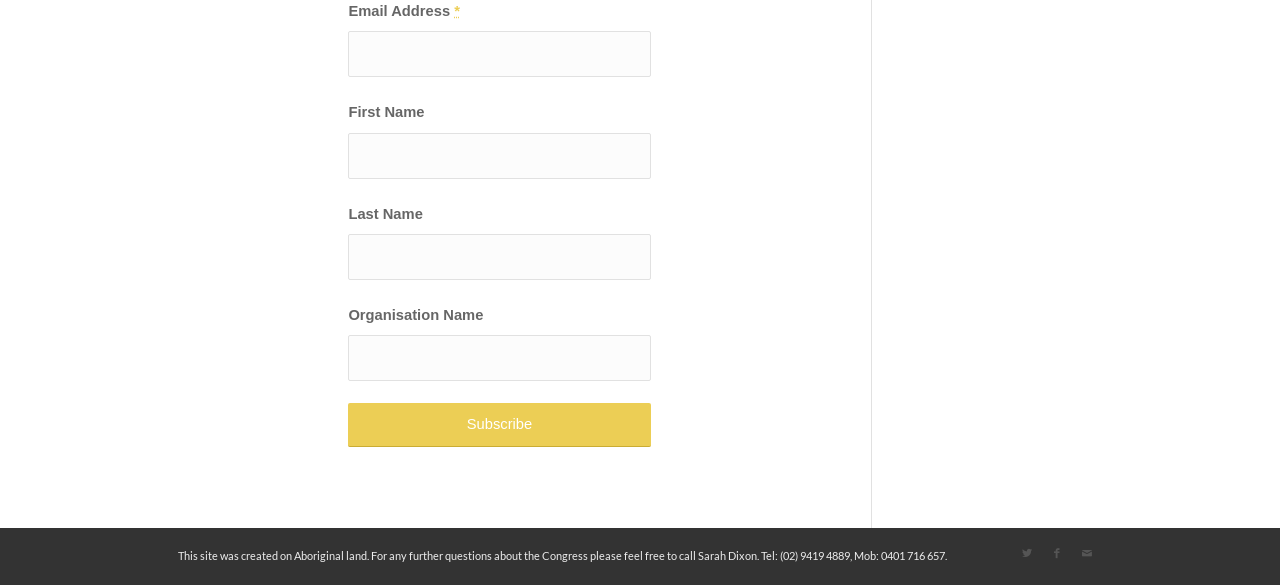Please determine the bounding box coordinates of the clickable area required to carry out the following instruction: "Enter last name". The coordinates must be four float numbers between 0 and 1, represented as [left, top, right, bottom].

[0.272, 0.4, 0.508, 0.479]